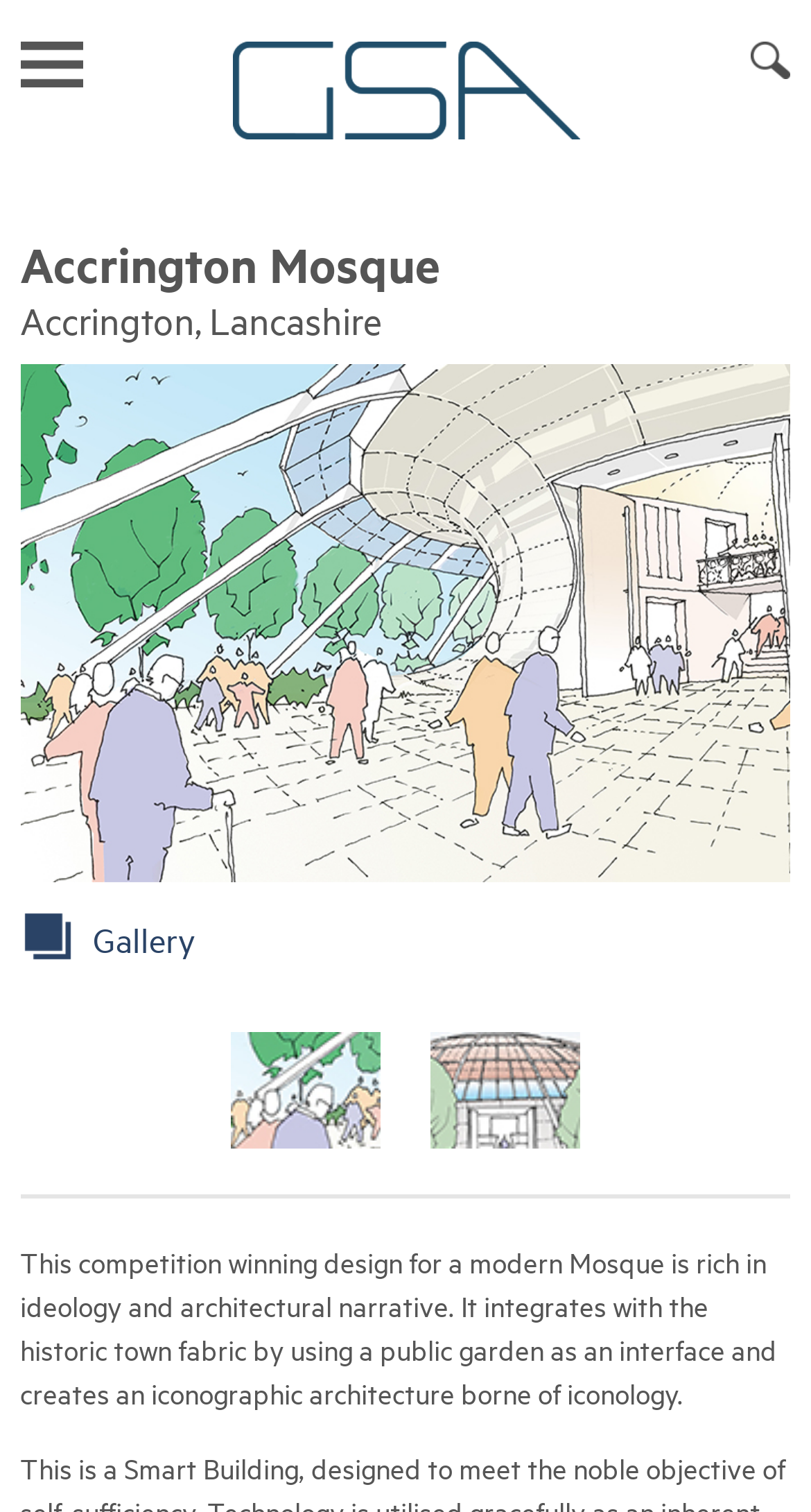What is the location of the Accrington Mosque?
Carefully examine the image and provide a detailed answer to the question.

The location of the Accrington Mosque can be found in the heading element below the title of the mosque, which reads 'Accrington, Lancashire'.